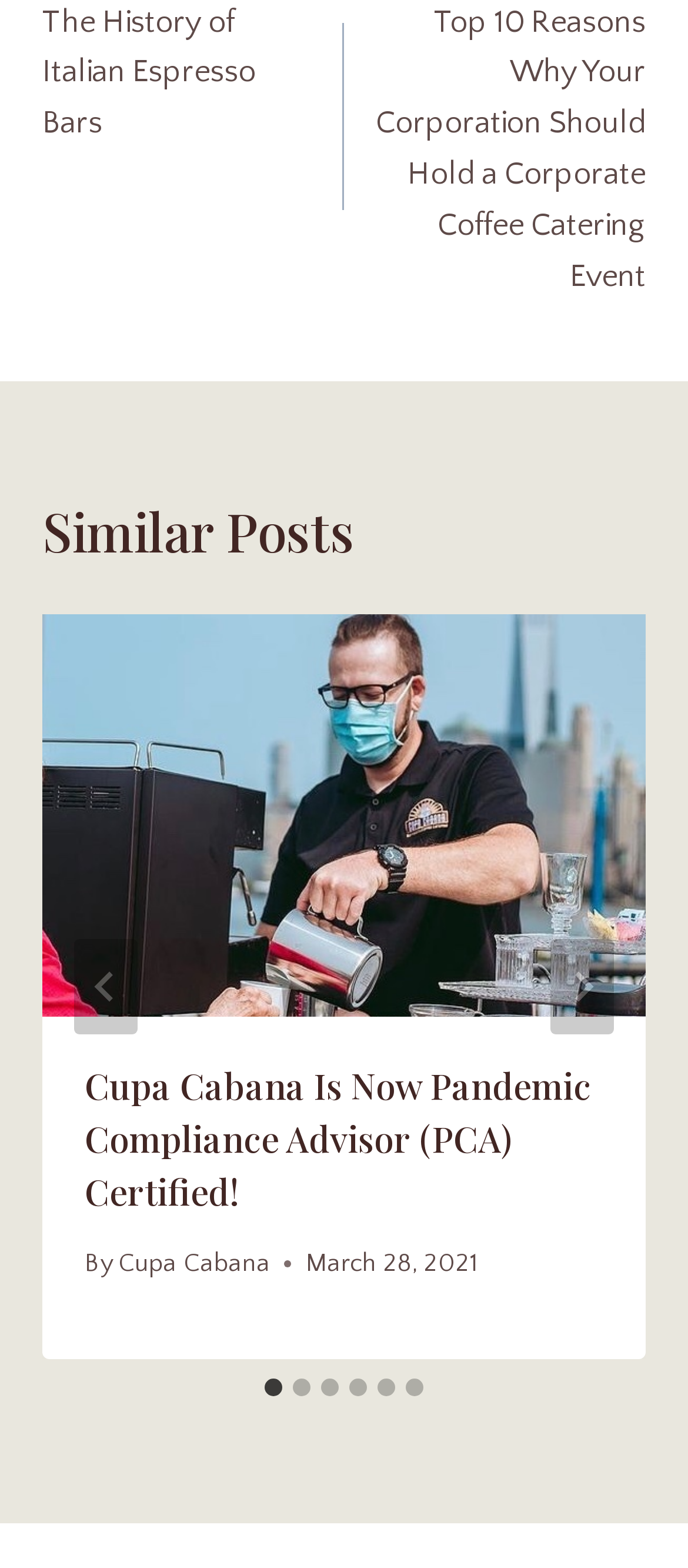Determine the bounding box coordinates of the clickable region to follow the instruction: "Go to next slide".

[0.8, 0.599, 0.892, 0.66]